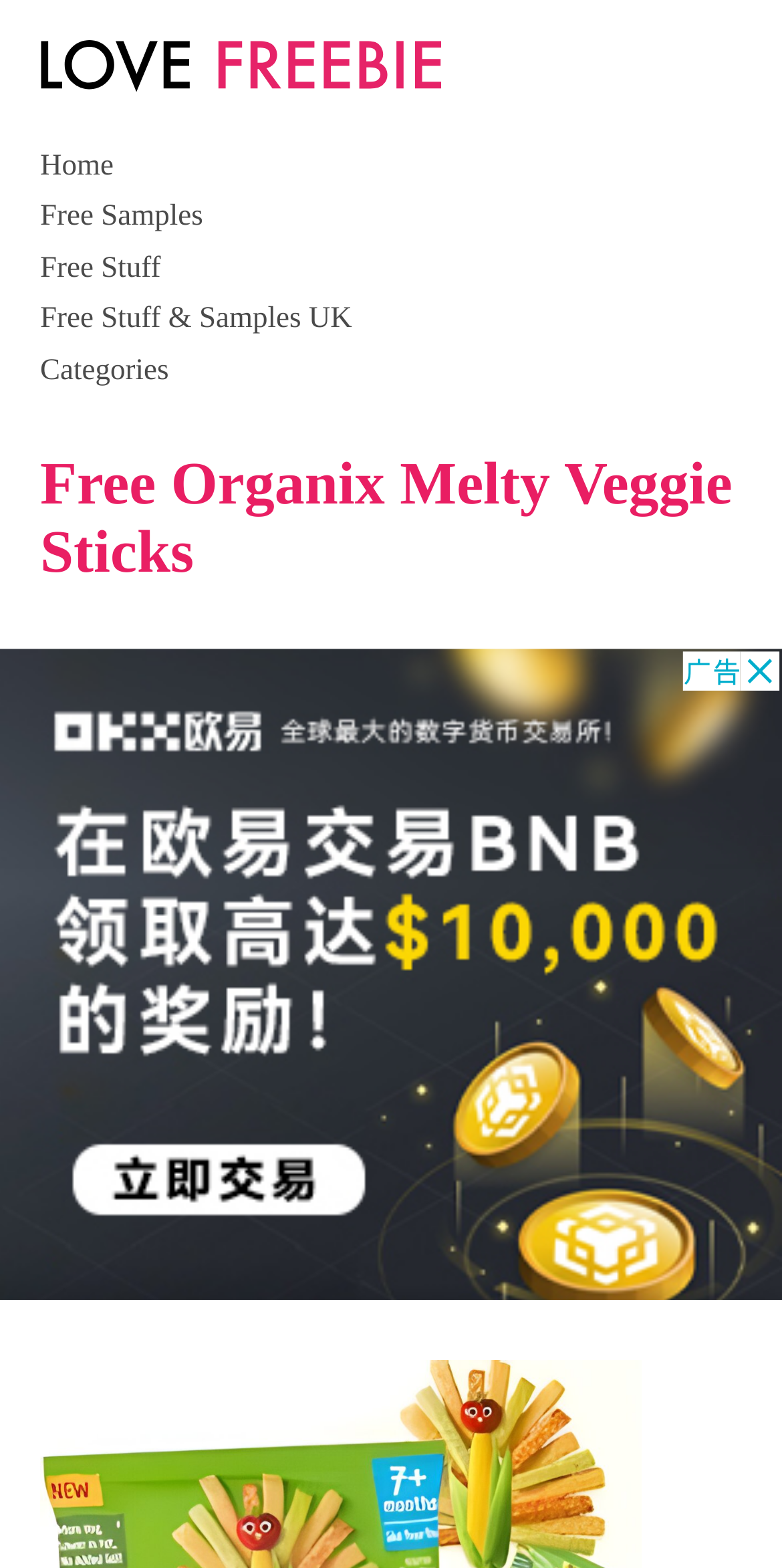What is the logo of the website?
Look at the image and respond with a one-word or short-phrase answer.

Love Freebie Logo